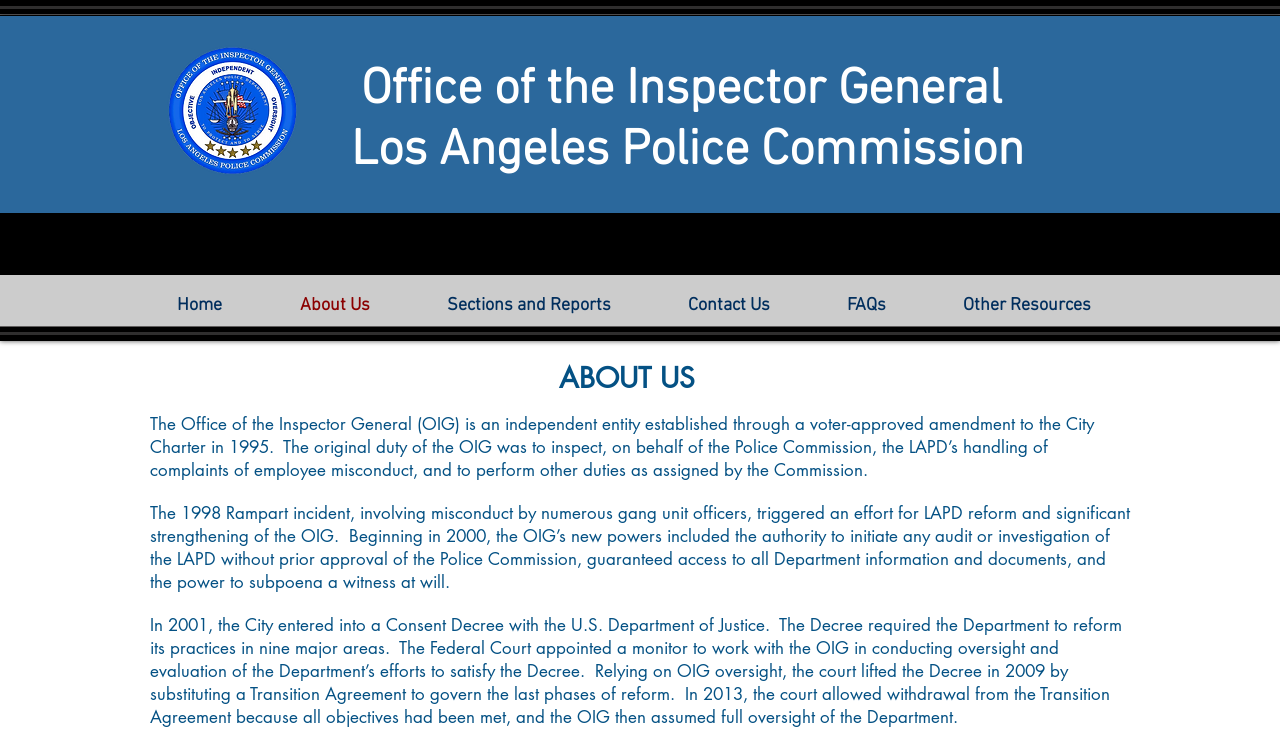Determine the bounding box of the UI element mentioned here: "FAQs". The coordinates must be in the format [left, top, right, bottom] with values ranging from 0 to 1.

[0.65, 0.38, 0.741, 0.433]